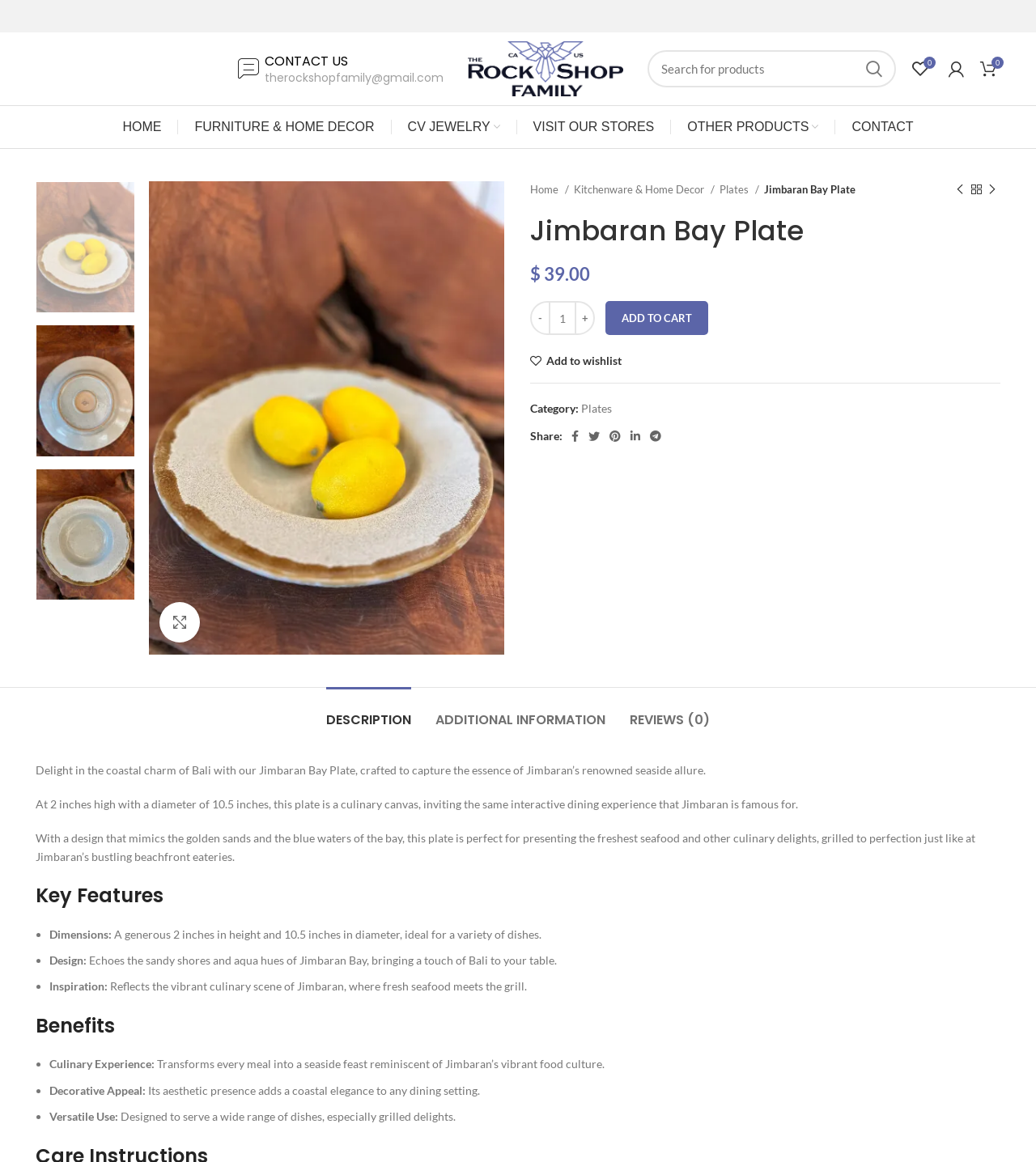Please reply to the following question using a single word or phrase: 
What is the price of the plate?

$39.00